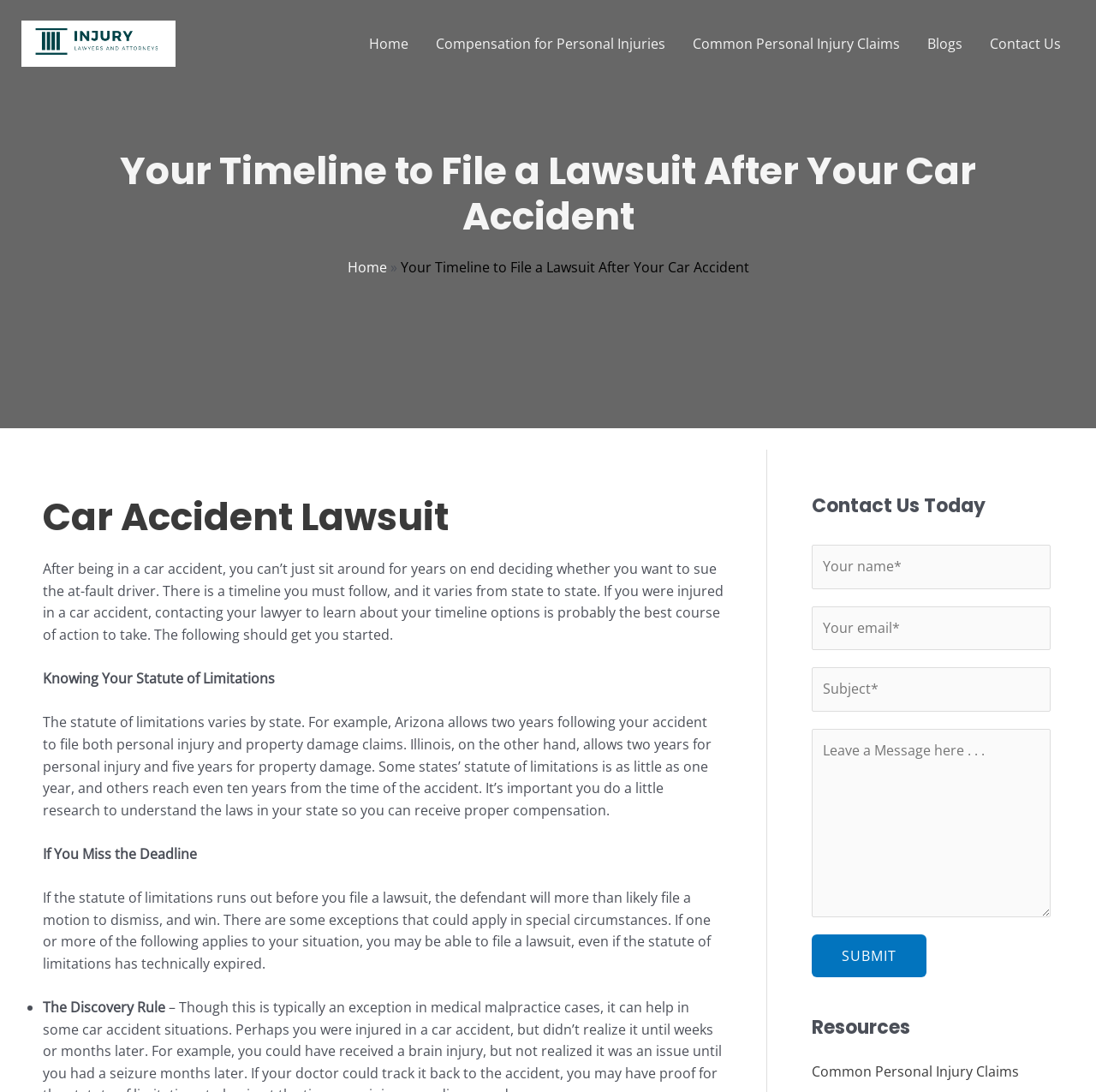Extract the primary header of the webpage and generate its text.

Your Timeline to File a Lawsuit After Your Car Accident